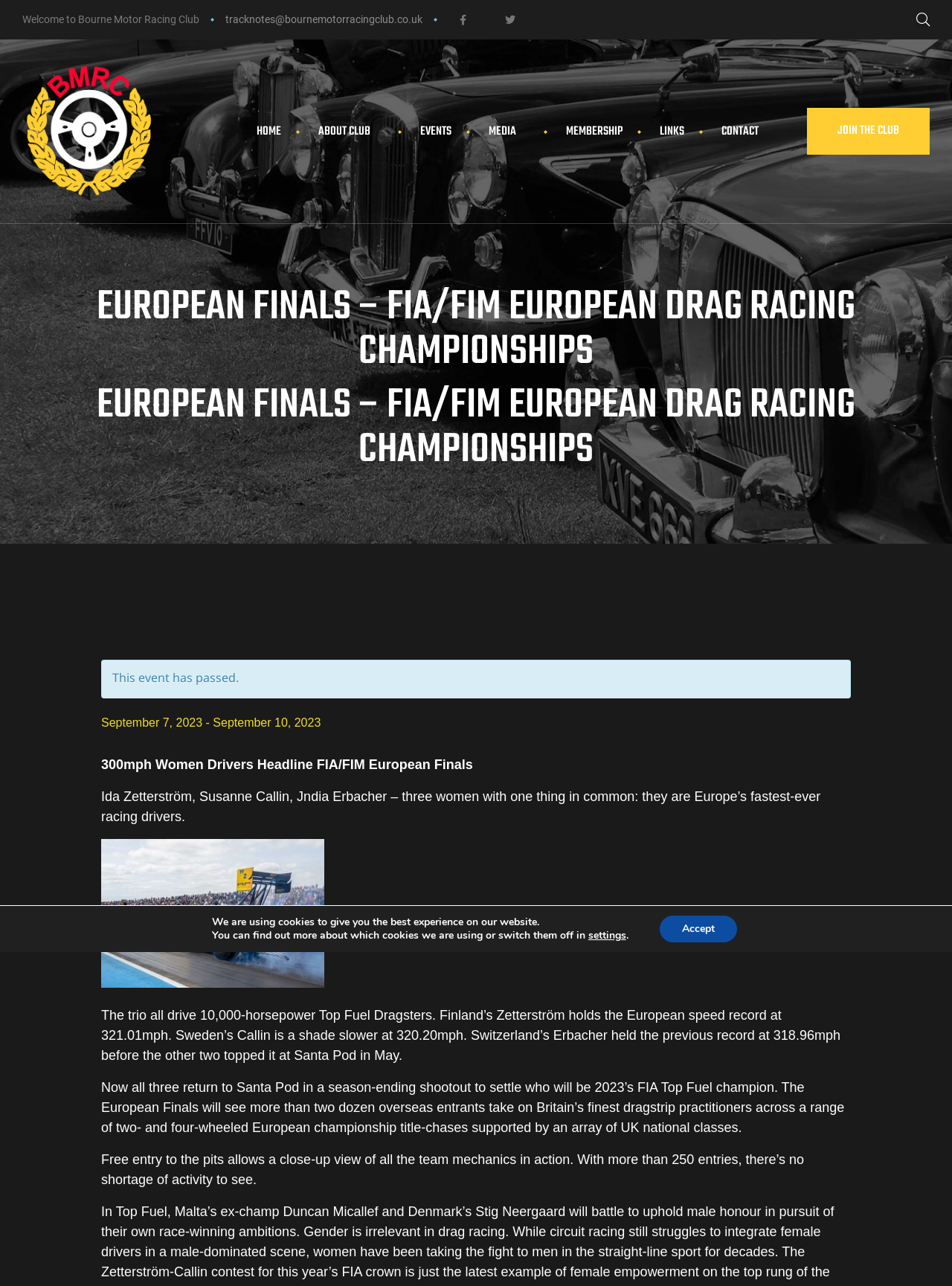Please identify the bounding box coordinates of the element's region that should be clicked to execute the following instruction: "Visit Facebook page". The bounding box coordinates must be four float numbers between 0 and 1, i.e., [left, top, right, bottom].

[0.471, 0.004, 0.502, 0.027]